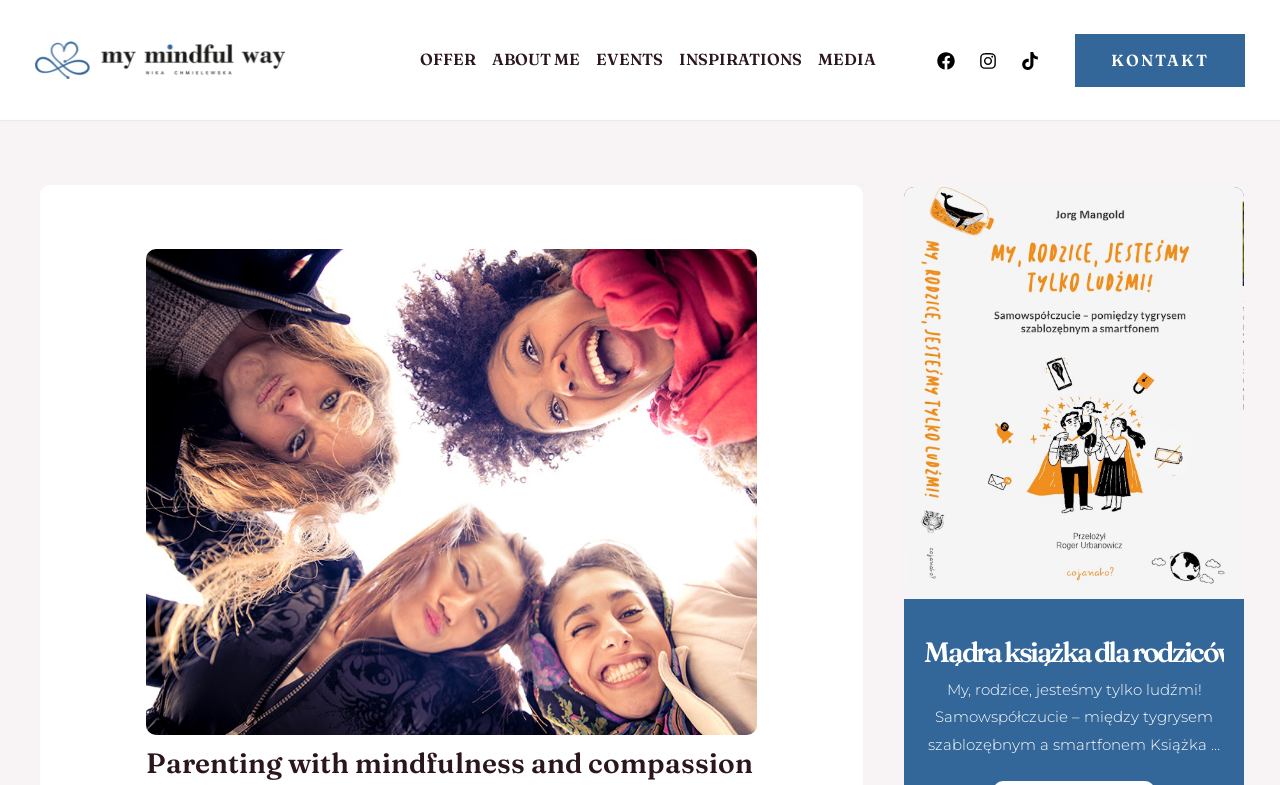Provide a brief response in the form of a single word or phrase:
What is the purpose of the 'KONTAKT' link?

Contact